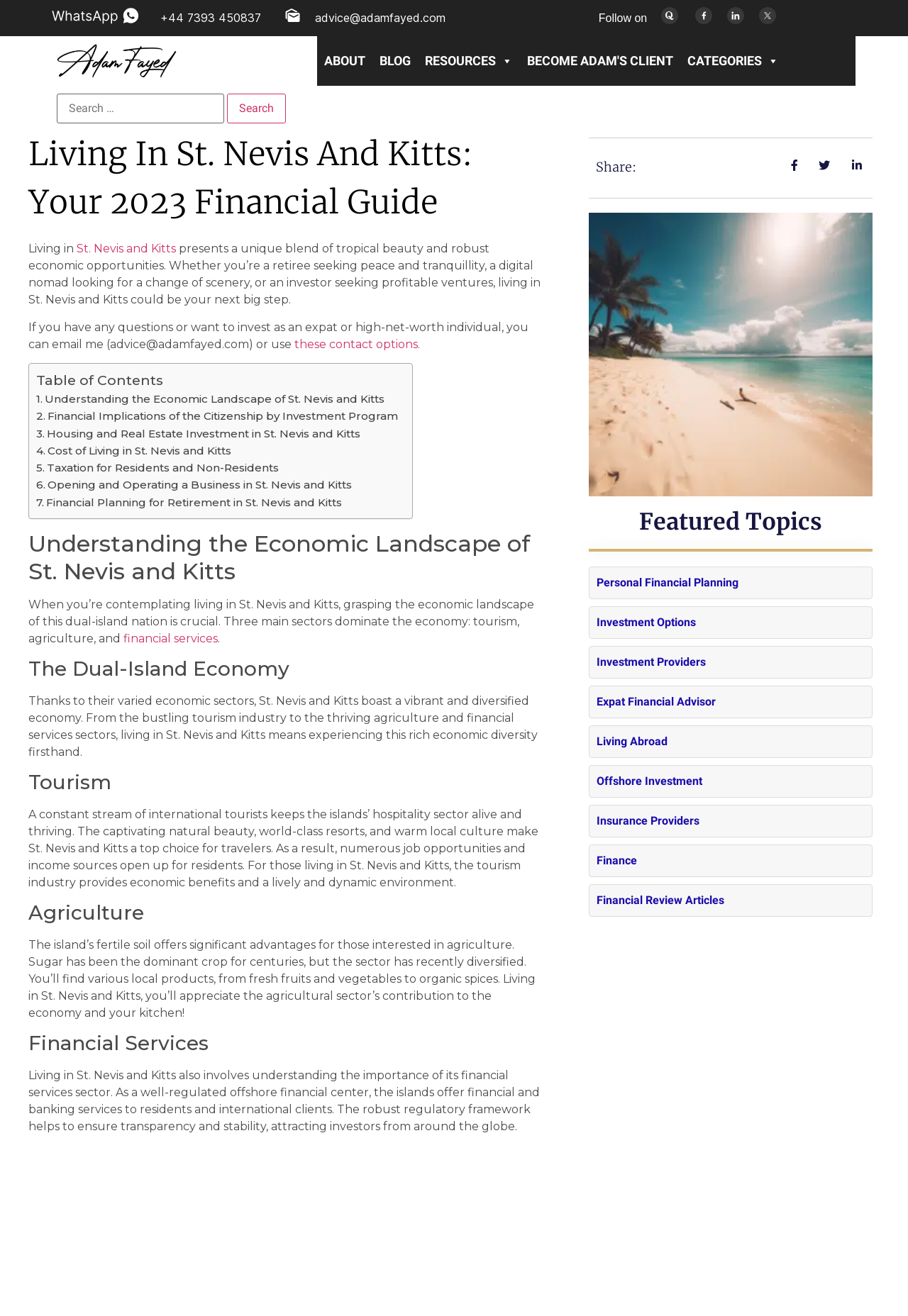Locate the primary headline on the webpage and provide its text.

Living In St. Nevis And Kitts: Your 2023 Financial Guide